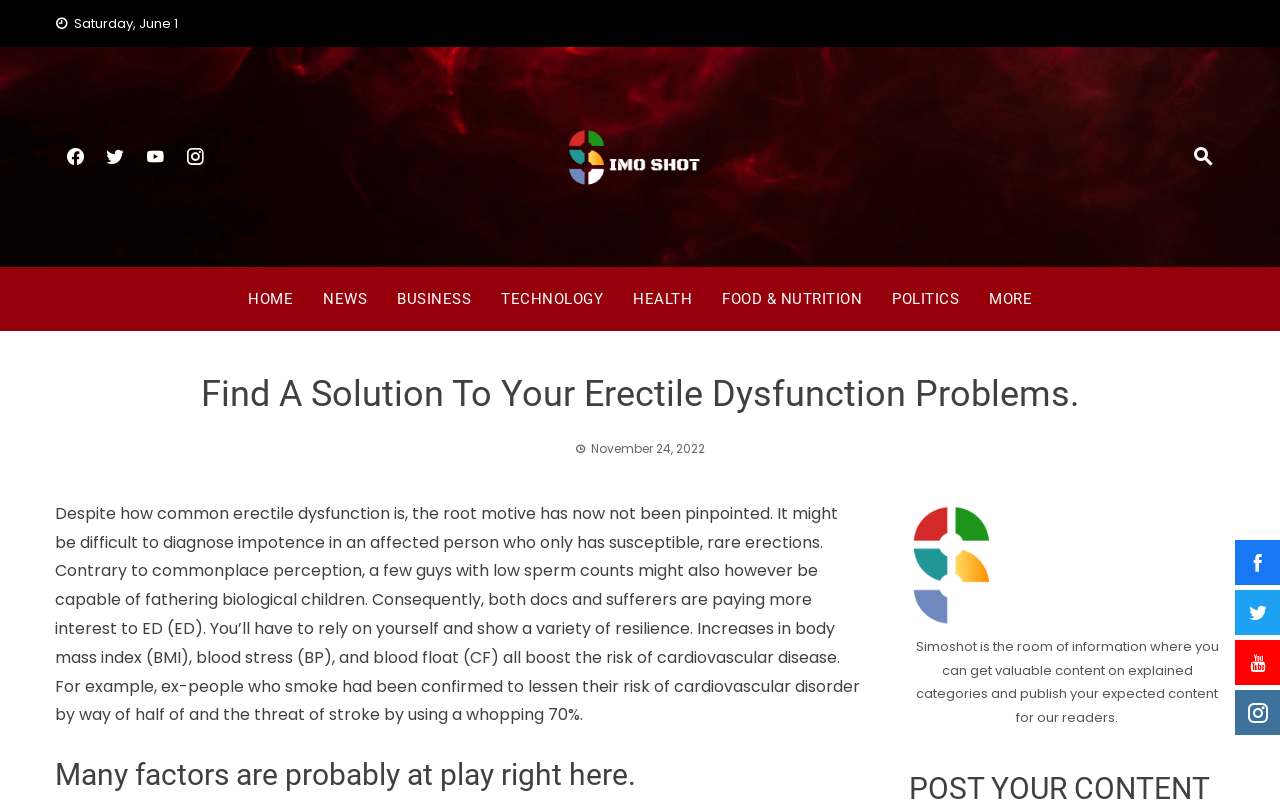Explain the webpage in detail.

The webpage appears to be a blogging site, specifically Simoshot, where users can post articles on various categories such as Business, Technology, Health, Food, and Nutrition. 

At the top left of the page, there is a date "Saturday, June 1" followed by four social media icons. Below these icons, there is a horizontal navigation menu with links to different sections of the website, including HOME, NEWS, BUSINESS, TECHNOLOGY, HEALTH, FOOD & NUTRITION, POLITICS, and MORE.

The main content of the page is an article titled "Find A Solution To Your Erectile Dysfunction Problems." The article discusses the root causes of erectile dysfunction and its relation to cardiovascular disease. The text is divided into two sections, with the first section providing an introduction to the topic and the second section discussing the various factors that contribute to the condition.

To the right of the article, there is a section with a figure and a caption that describes the purpose of Simoshot, which is to provide valuable content on various categories and allow users to publish their own content.

At the bottom right of the page, there are four icons, possibly representing different social media platforms or sharing options.

Overall, the webpage has a simple layout with a focus on providing informative content and allowing users to engage with the website by posting their own articles.